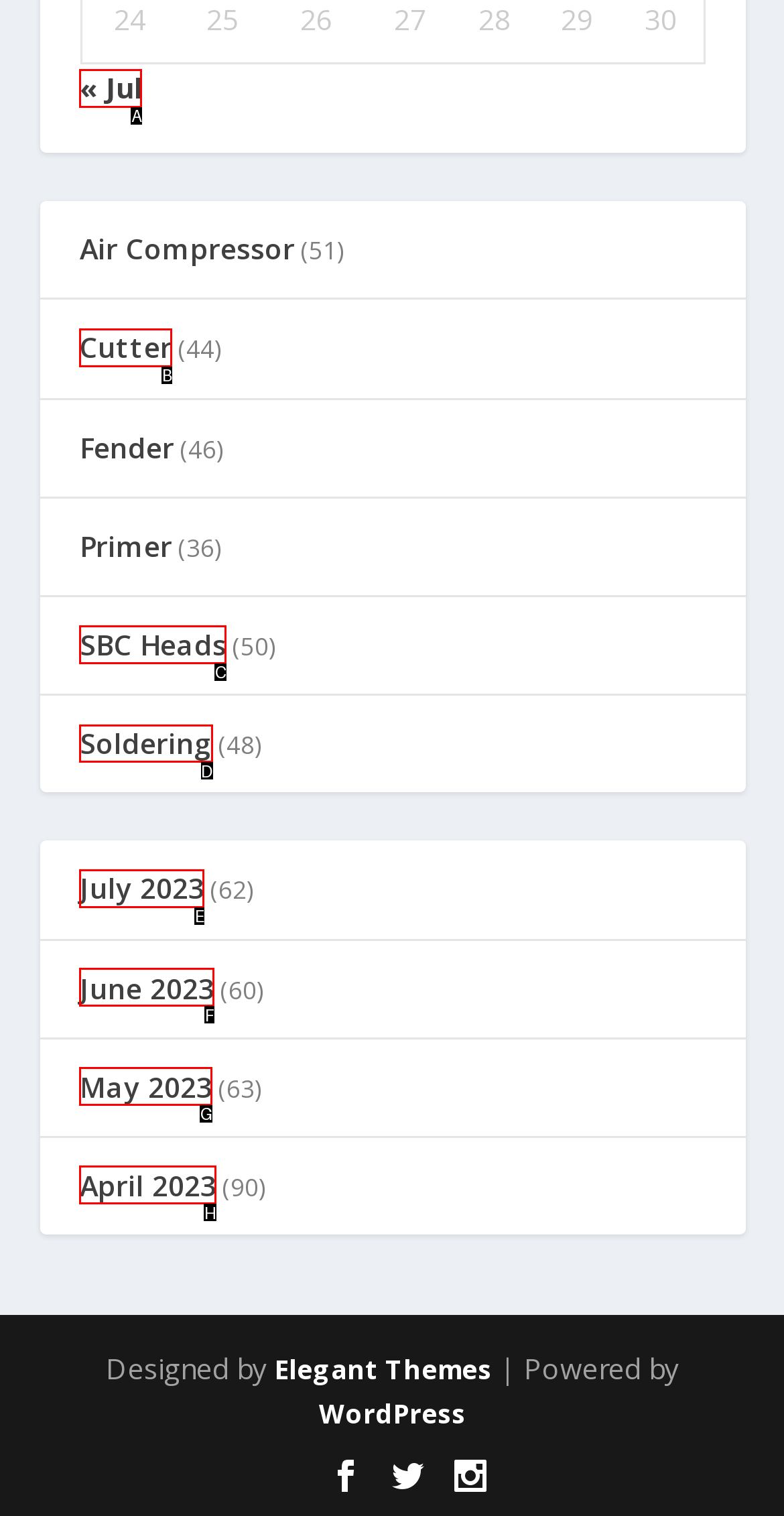Tell me which one HTML element you should click to complete the following task: Click the Soldering link
Answer with the option's letter from the given choices directly.

D